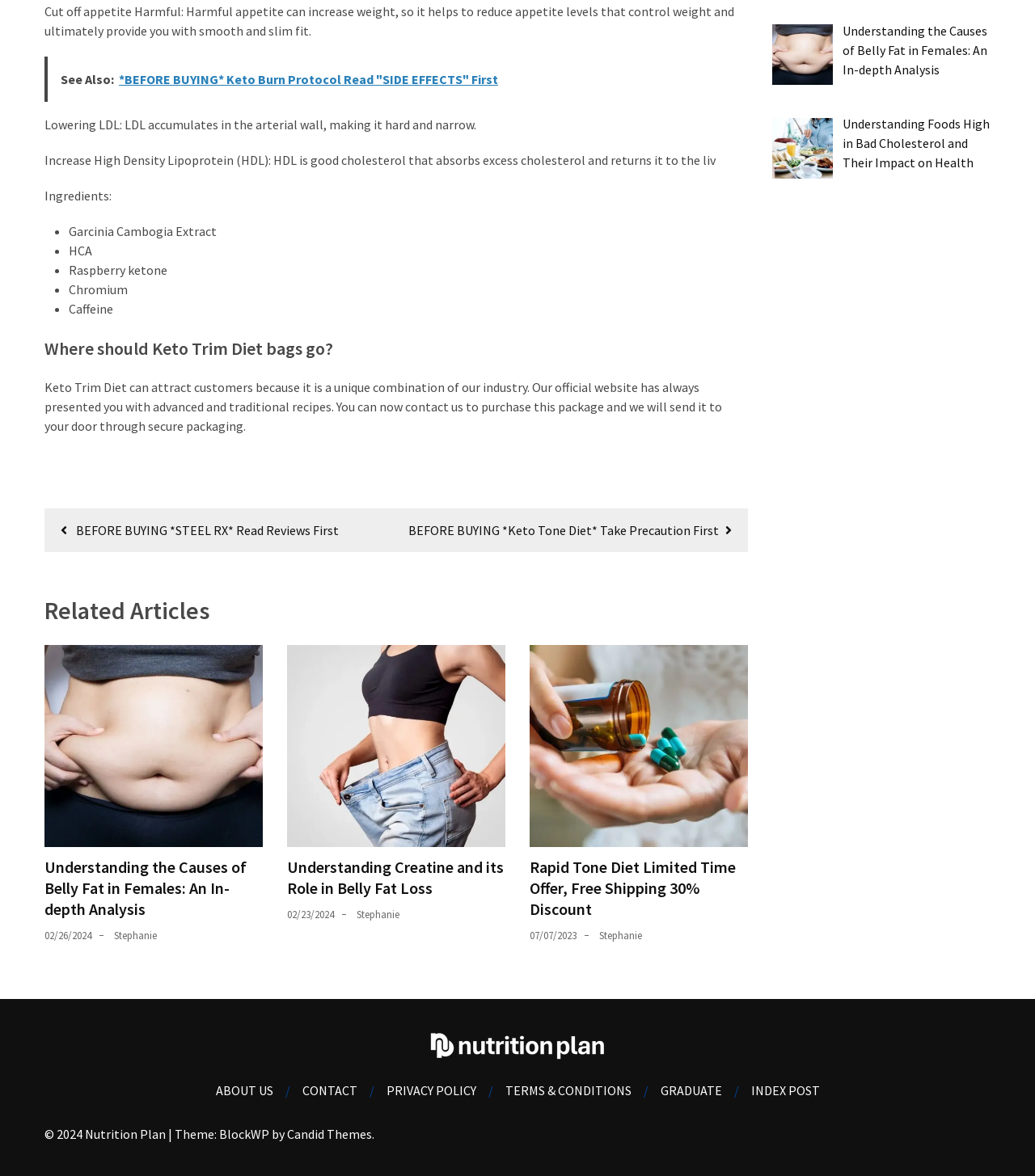Locate the bounding box coordinates of the UI element described by: "Male Enhancement". Provide the coordinates as four float numbers between 0 and 1, formatted as [left, top, right, bottom].

[0.0, 0.605, 0.076, 0.635]